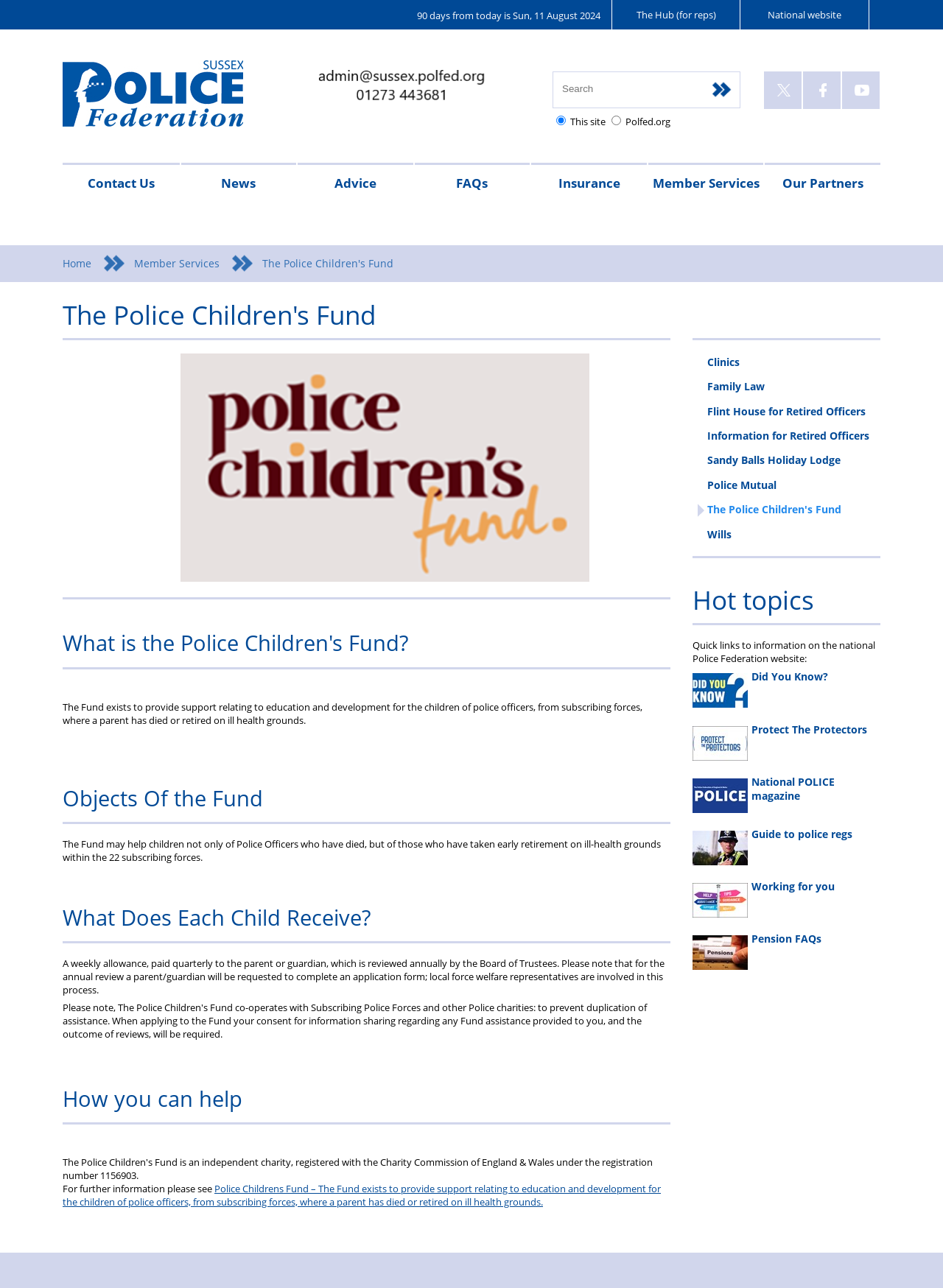Show the bounding box coordinates for the element that needs to be clicked to execute the following instruction: "Go to the Hub". Provide the coordinates in the form of four float numbers between 0 and 1, i.e., [left, top, right, bottom].

[0.648, 0.0, 0.785, 0.023]